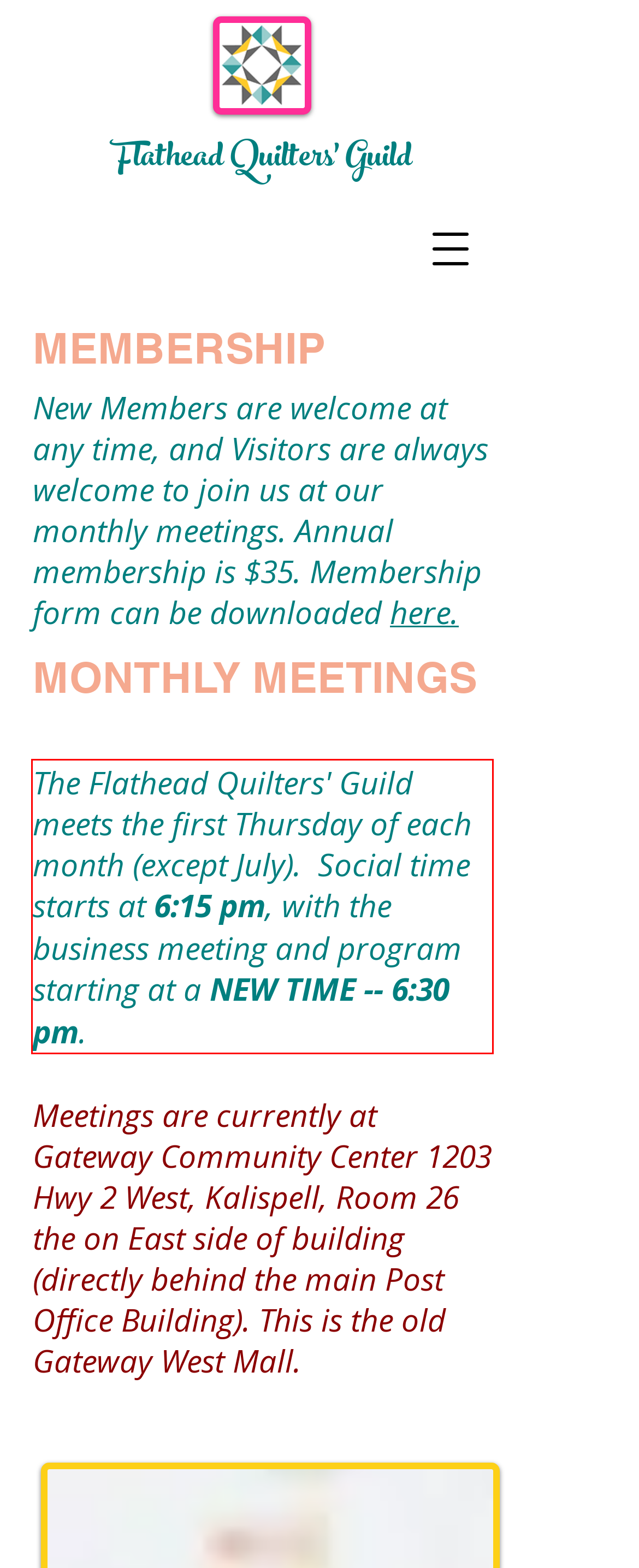Given a screenshot of a webpage containing a red rectangle bounding box, extract and provide the text content found within the red bounding box.

The Flathead Quilters' Guild meets the first Thursday of each month (except July). Social time starts at 6:15 pm, with the business meeting and program starting at a NEW TIME -- 6:30 pm.